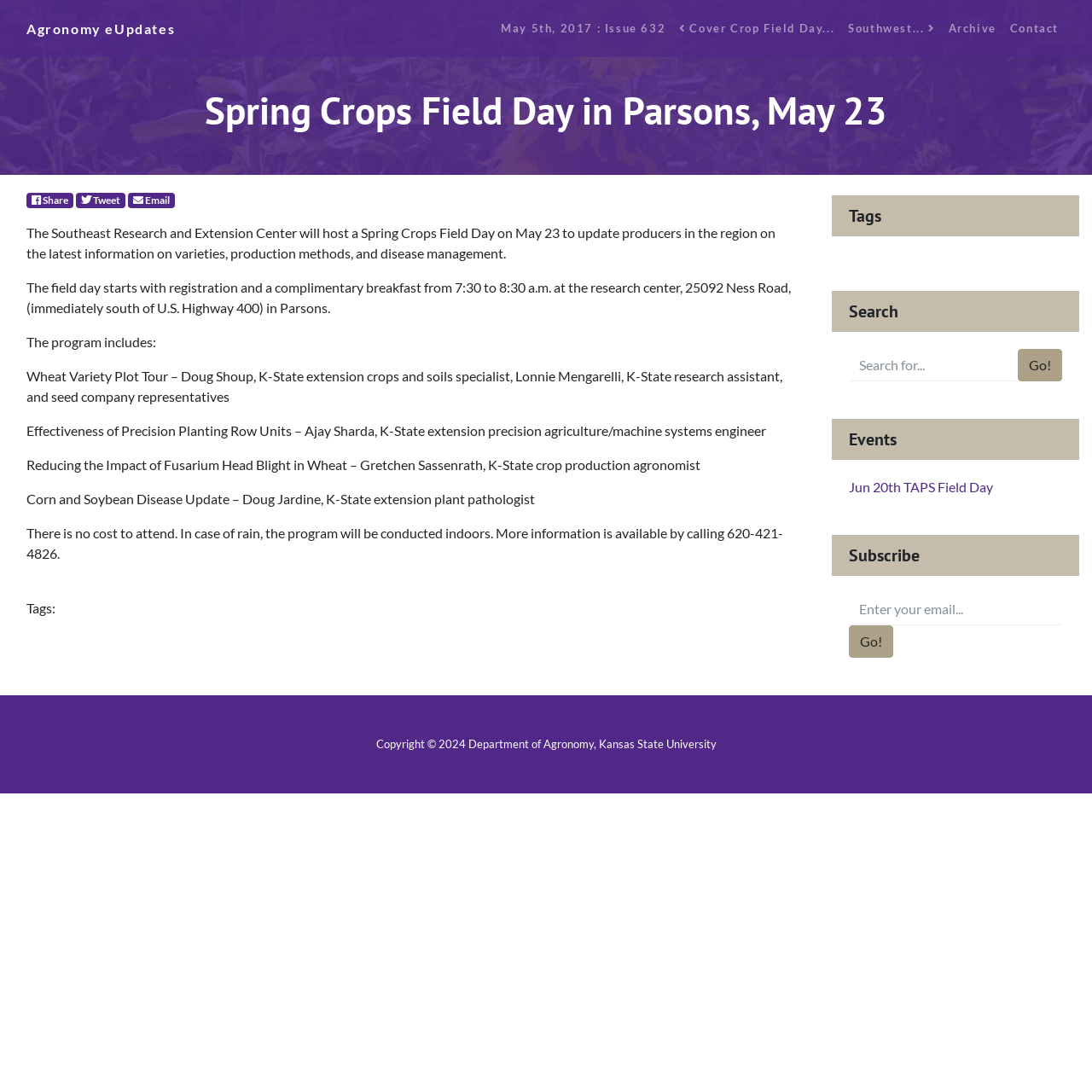Provide a single word or phrase answer to the question: 
What is the purpose of the 'Search for...' textbox?

To search the website